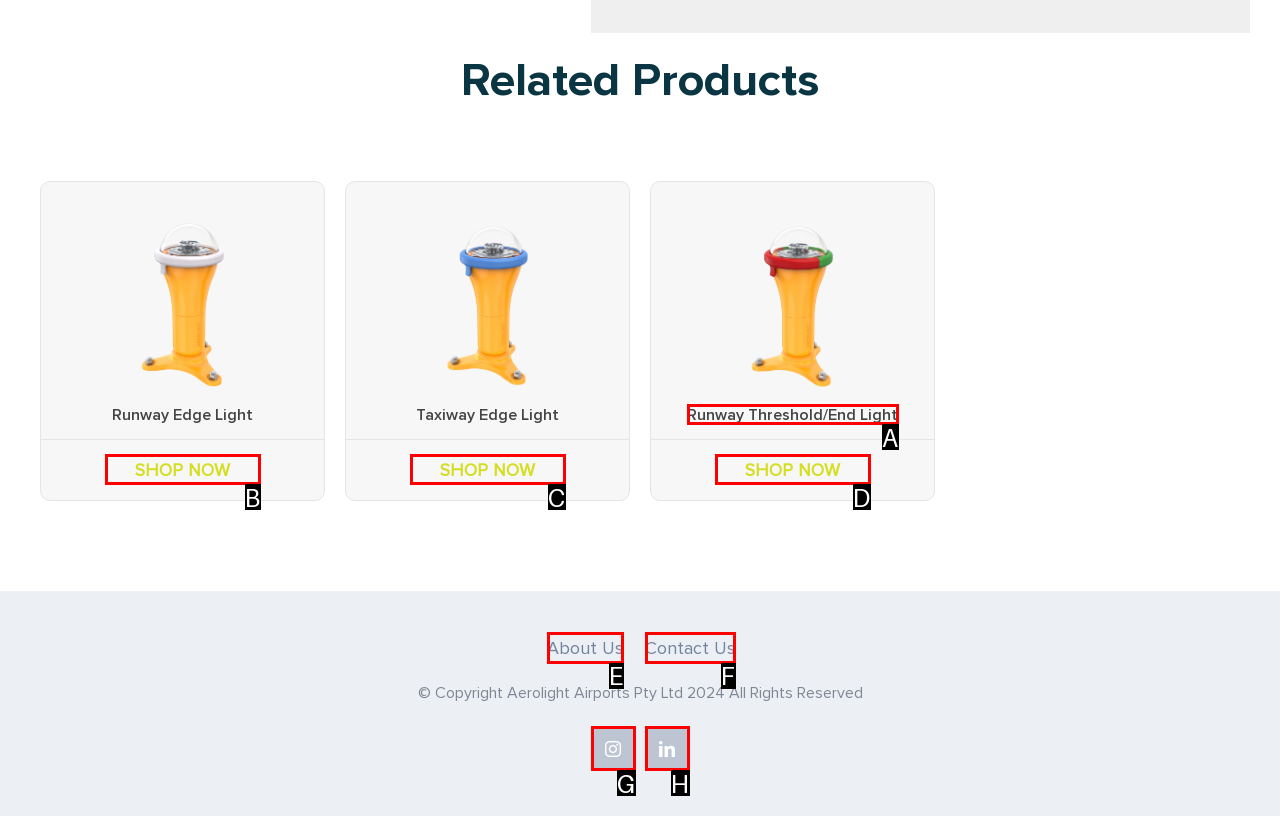From the given choices, identify the element that matches: LinkedIn
Answer with the letter of the selected option.

H